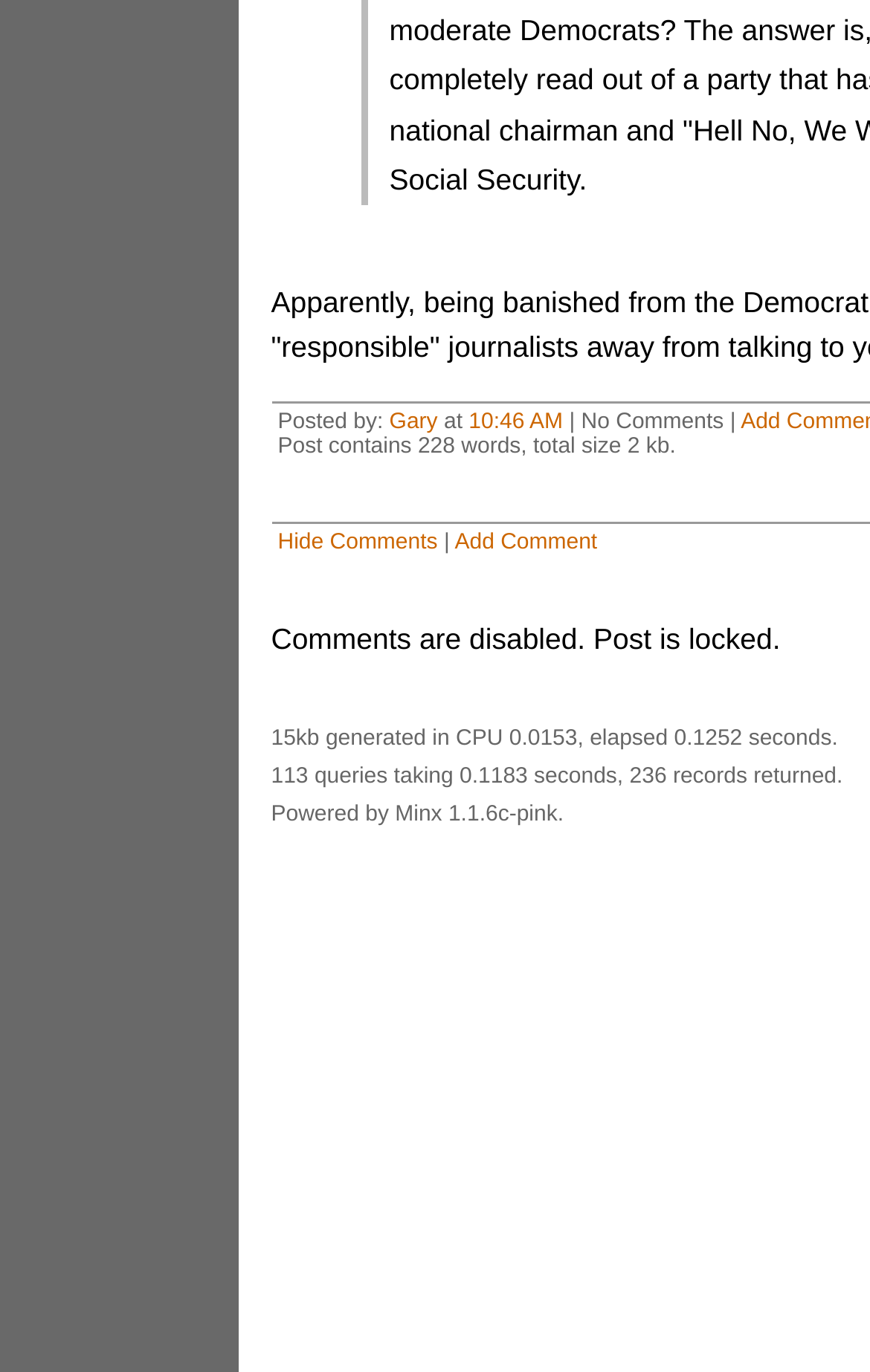Identify the bounding box for the element characterized by the following description: "Gary".

[0.487, 0.524, 0.56, 0.548]